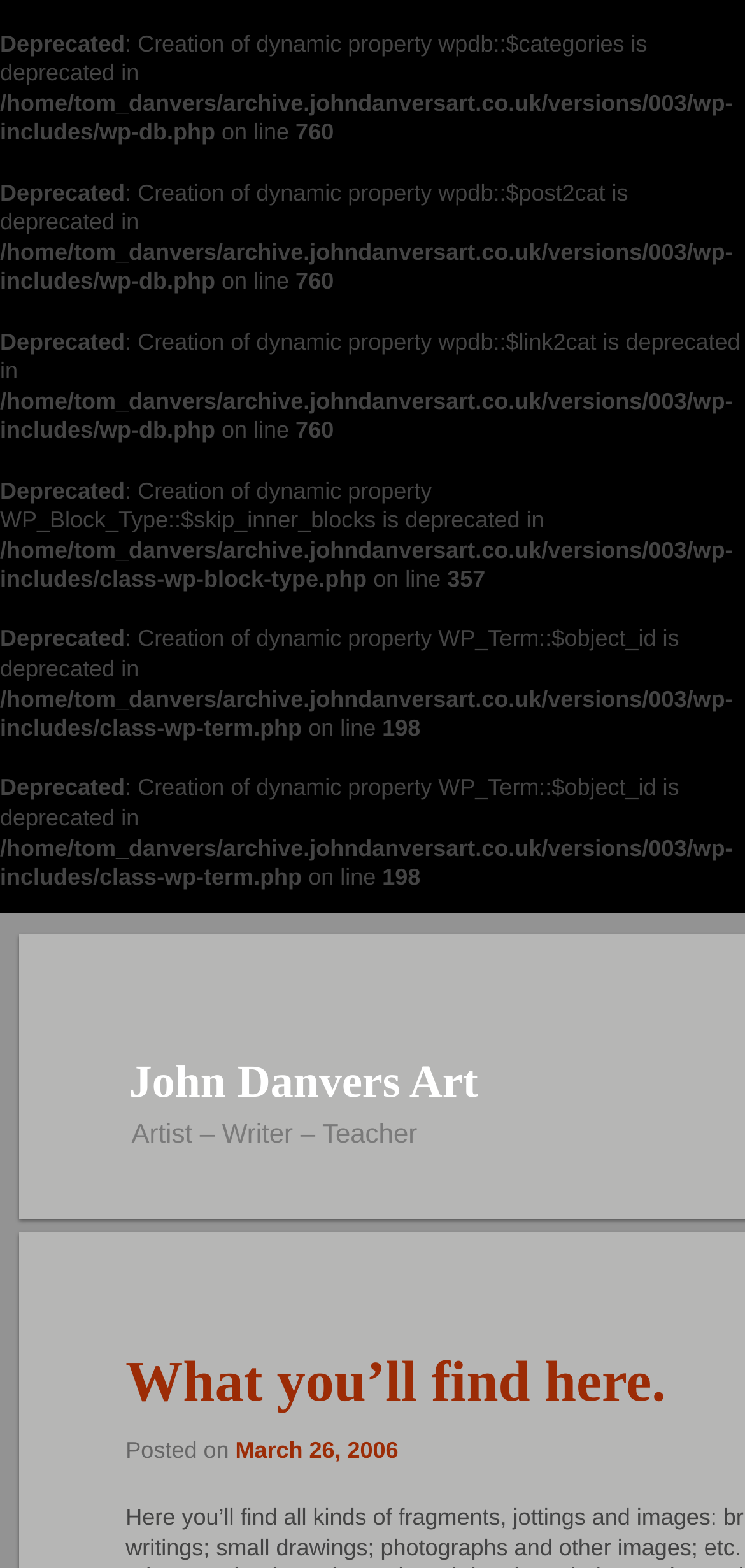Examine the image and give a thorough answer to the following question:
What is the file path of the wp-db.php file?

The file path of the wp-db.php file can be found in the StaticText elements that contain the file path, which is '/home/tom_danvers/archive.johndanversart.co.uk/versions/003/wp-includes/wp-db.php'.